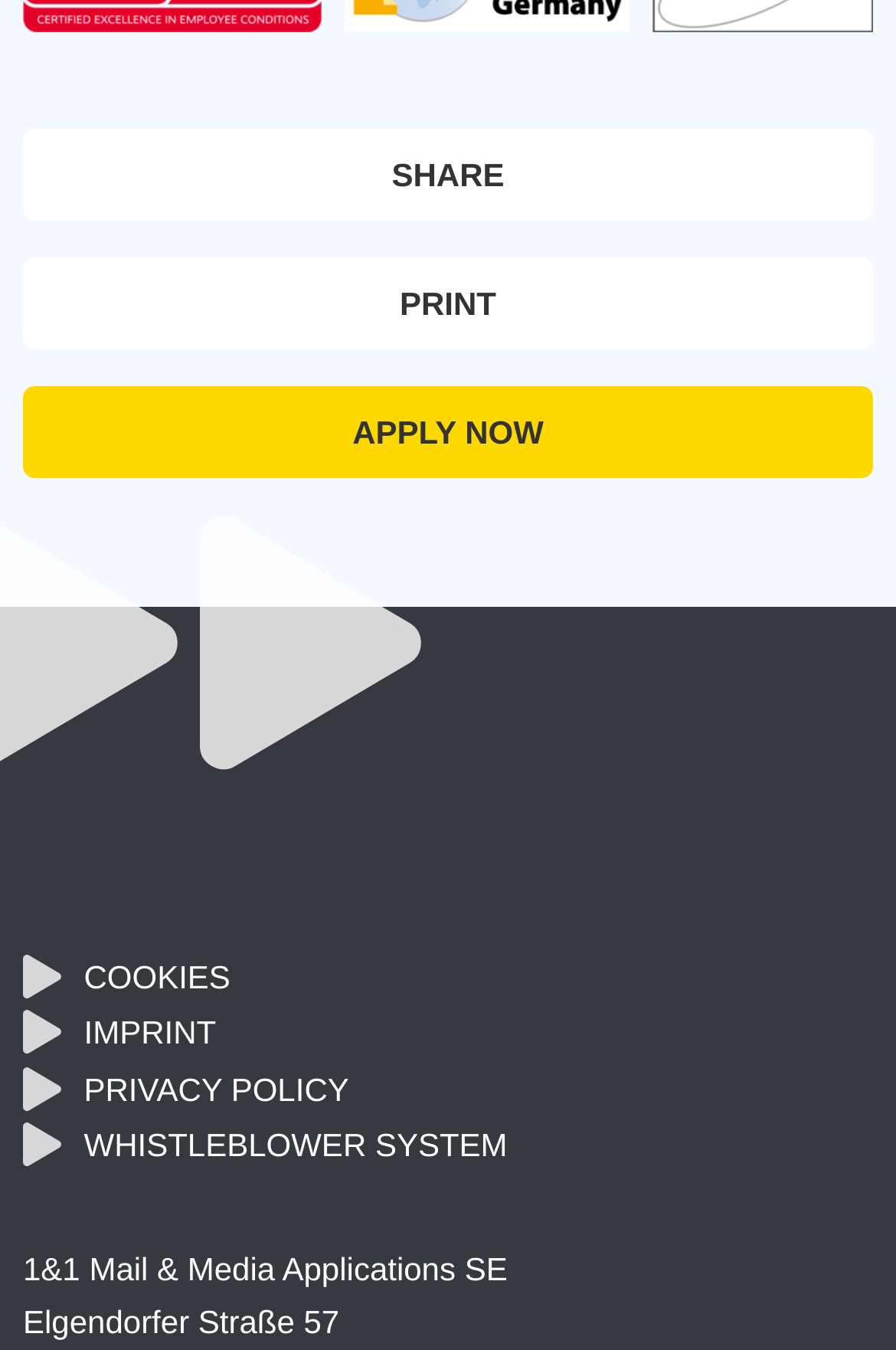What is the street address?
Analyze the screenshot and provide a detailed answer to the question.

I found the street address by looking at the StaticText element at the bottom of the page, which contains the text 'Elgendorfer Straße 57'.